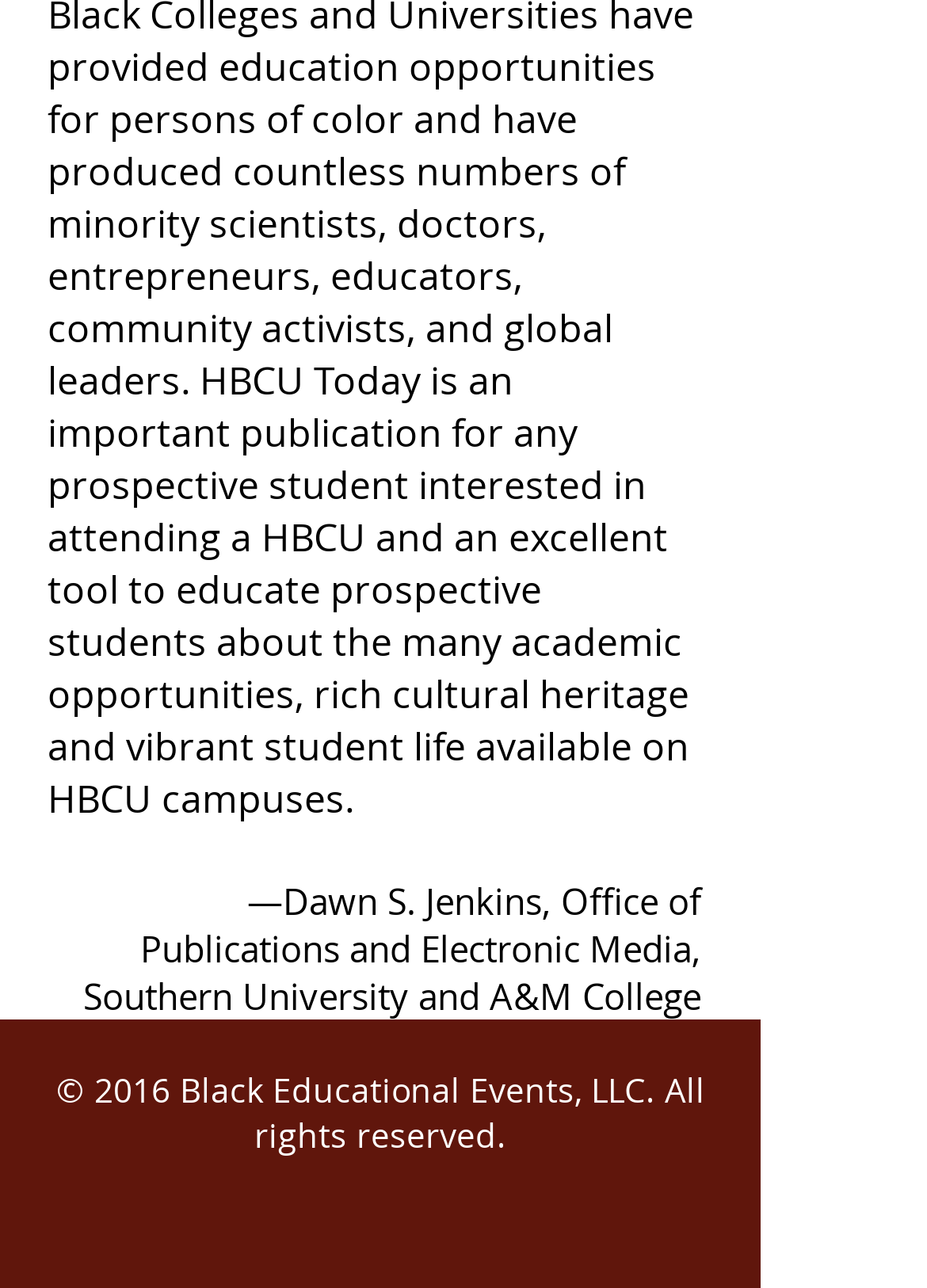What is the copyright year?
Please provide a single word or phrase answer based on the image.

2016